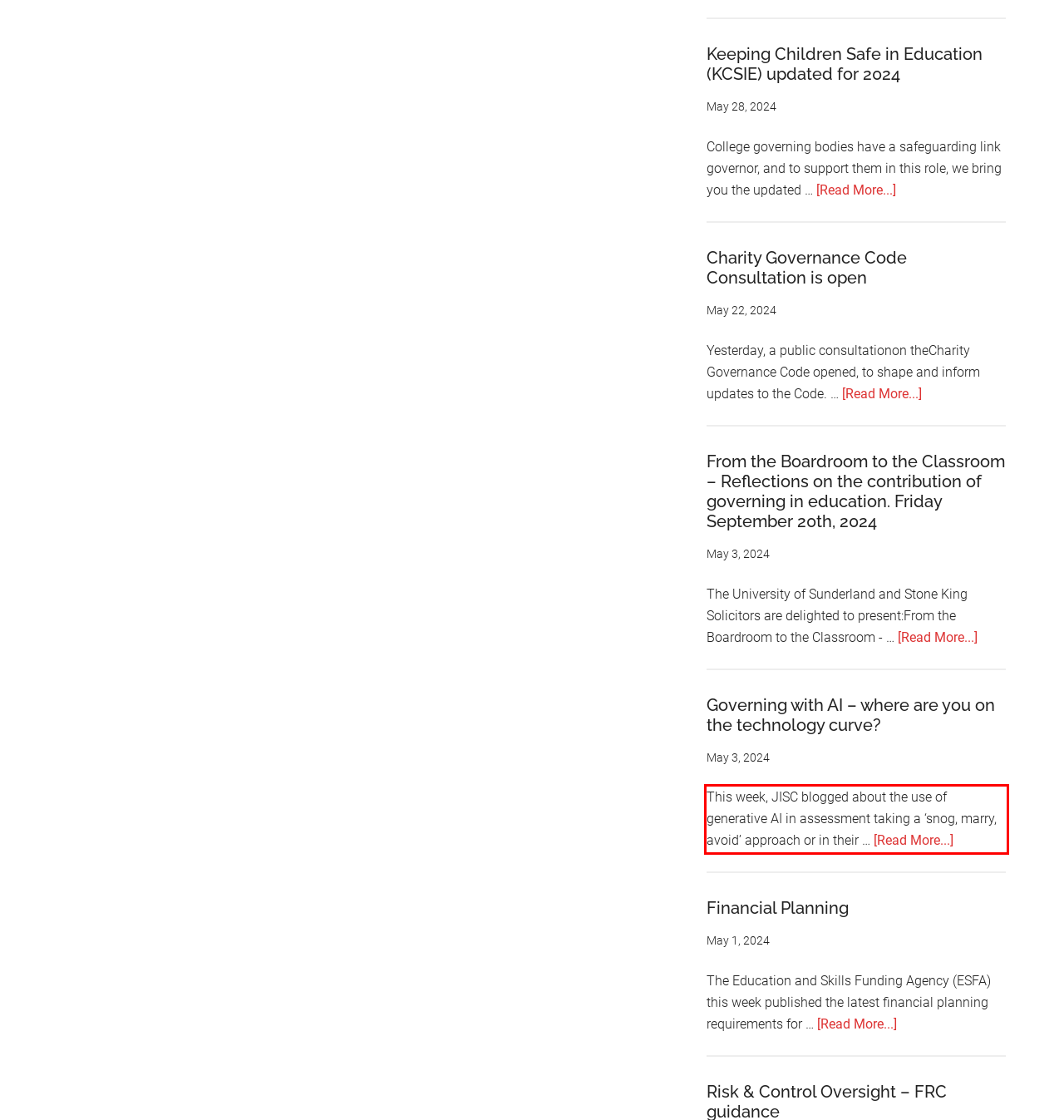Identify the text inside the red bounding box on the provided webpage screenshot by performing OCR.

This week, JISC blogged about the use of generative AI in assessment taking a ‘snog, marry, avoid’ approach or in their … [Read More...] about Governing with AI – where are you on the technology curve?